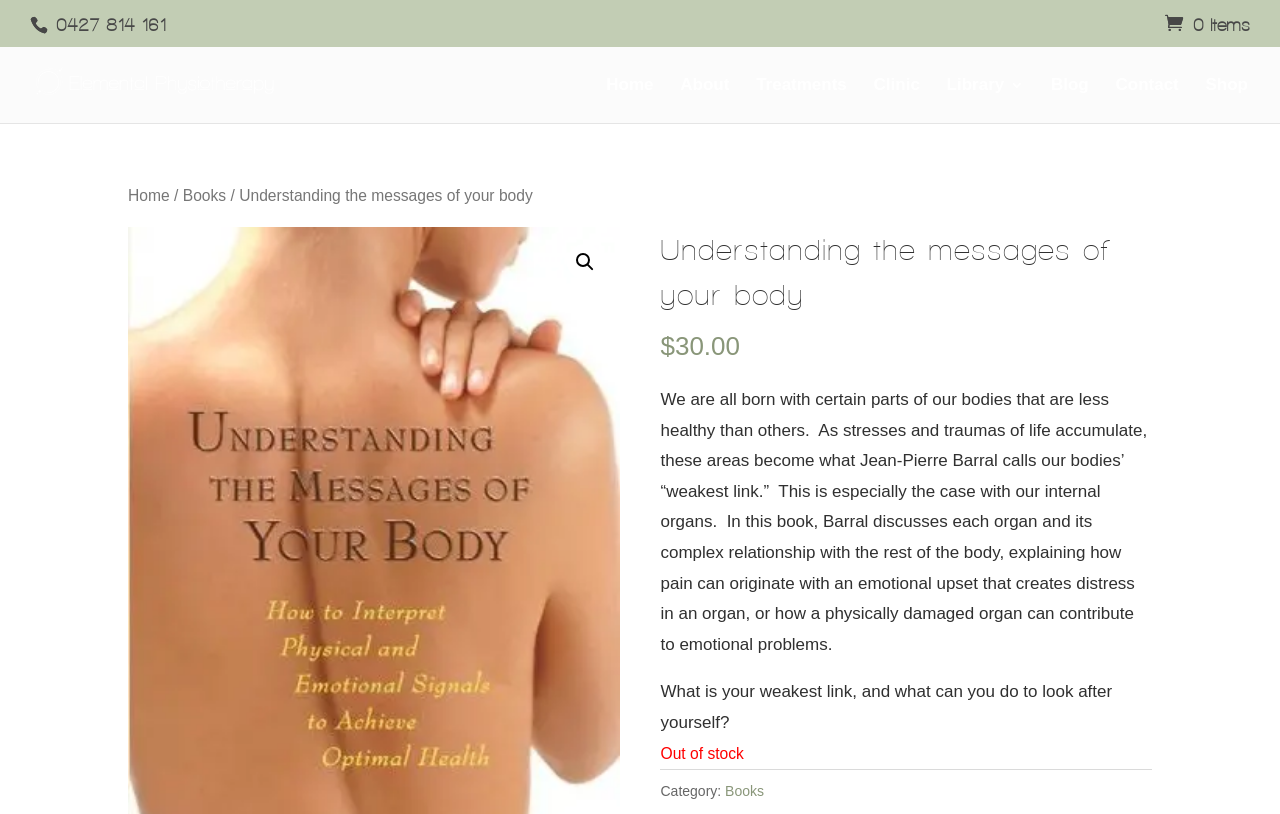What is the title or heading displayed on the webpage?

Understanding the messages of your body